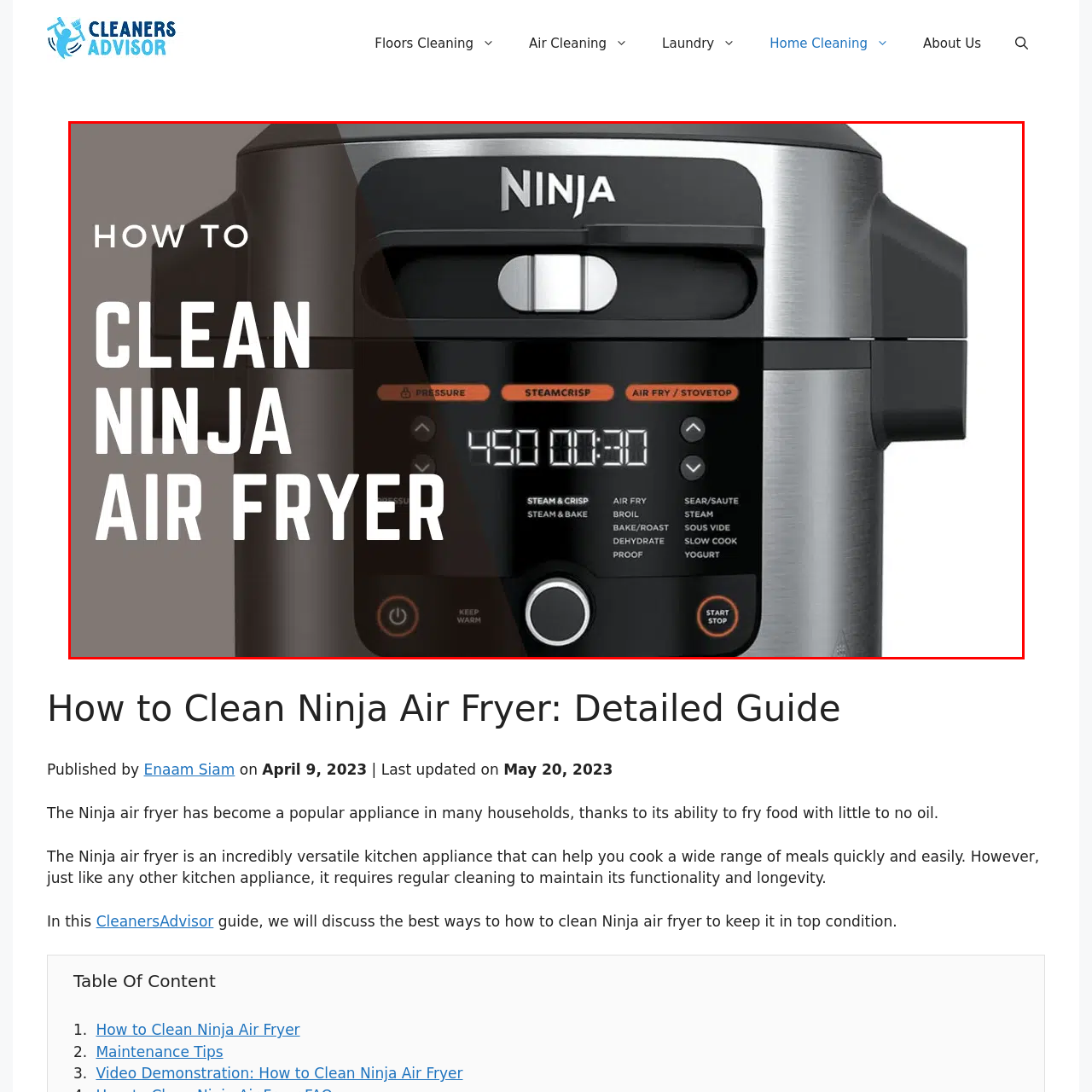What is the timer set for on the digital display?
Focus on the image highlighted by the red bounding box and give a comprehensive answer using the details from the image.

The digital display on the Ninja Air Fryer's control panel shows a timer set for 30 minutes, indicating the appliance's ability to cook meals for a specific duration.